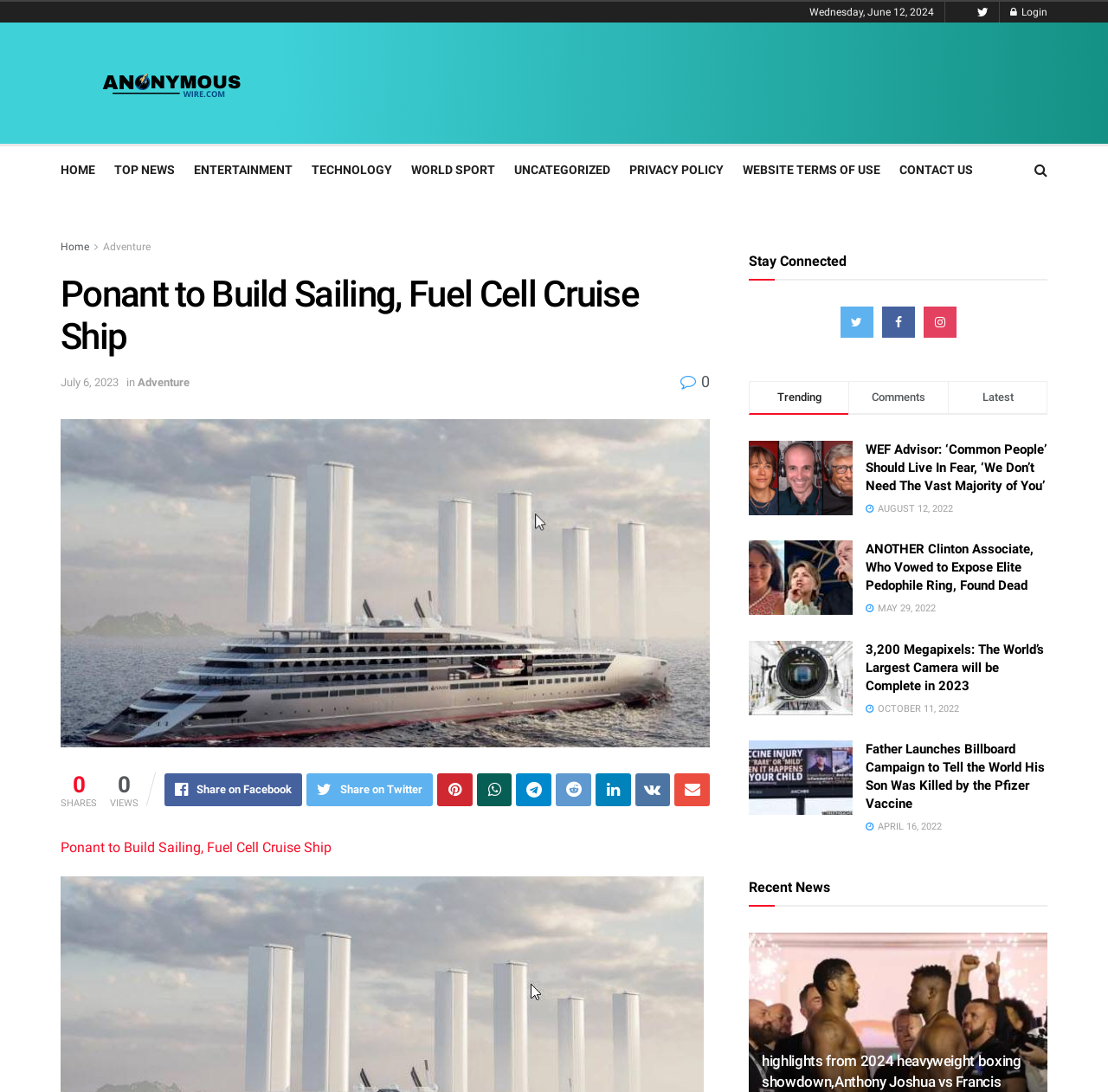Describe the entire webpage, focusing on both content and design.

This webpage appears to be a news article page, with the main article titled "Ponant to Build Sailing, Fuel Cell Cruise Ship" displayed prominently at the top. The article is accompanied by an image, which takes up a significant portion of the top section of the page.

Below the main article, there is a section with several links to other news articles, each with a brief title and an accompanying image. These articles are arranged in a grid-like fashion, with three columns and multiple rows. The titles of these articles include "WEF Advisor: ‘Common People’ Should Live In Fear, ‘We Don’t Need The Vast Majority of You’", "ANOTHER Clinton Associate, Who Vowed to Expose Elite Pedophile Ring, Found Dead", and "3,200 Megapixels: The World’s Largest Camera will be Complete in 2023", among others.

To the top-right of the main article, there is a section with links to various categories, including "HOME", "TOP NEWS", "ENTERTAINMENT", and "TECHNOLOGY", among others. There is also a search icon and a login link in this section.

At the very top of the page, there is a horizontal bar with the date "Wednesday, June 12, 2024" displayed on the left, and several social media links on the right. Below this bar, there is a section with links to the website's terms of use, privacy policy, and contact information.

On the right-hand side of the page, there is a section with headings "Stay Connected" and "Trending", "Comments", and "Latest", which appear to be links to other sections of the website or social media platforms.

Overall, the webpage has a cluttered but organized layout, with multiple sections and links to various news articles and website features.